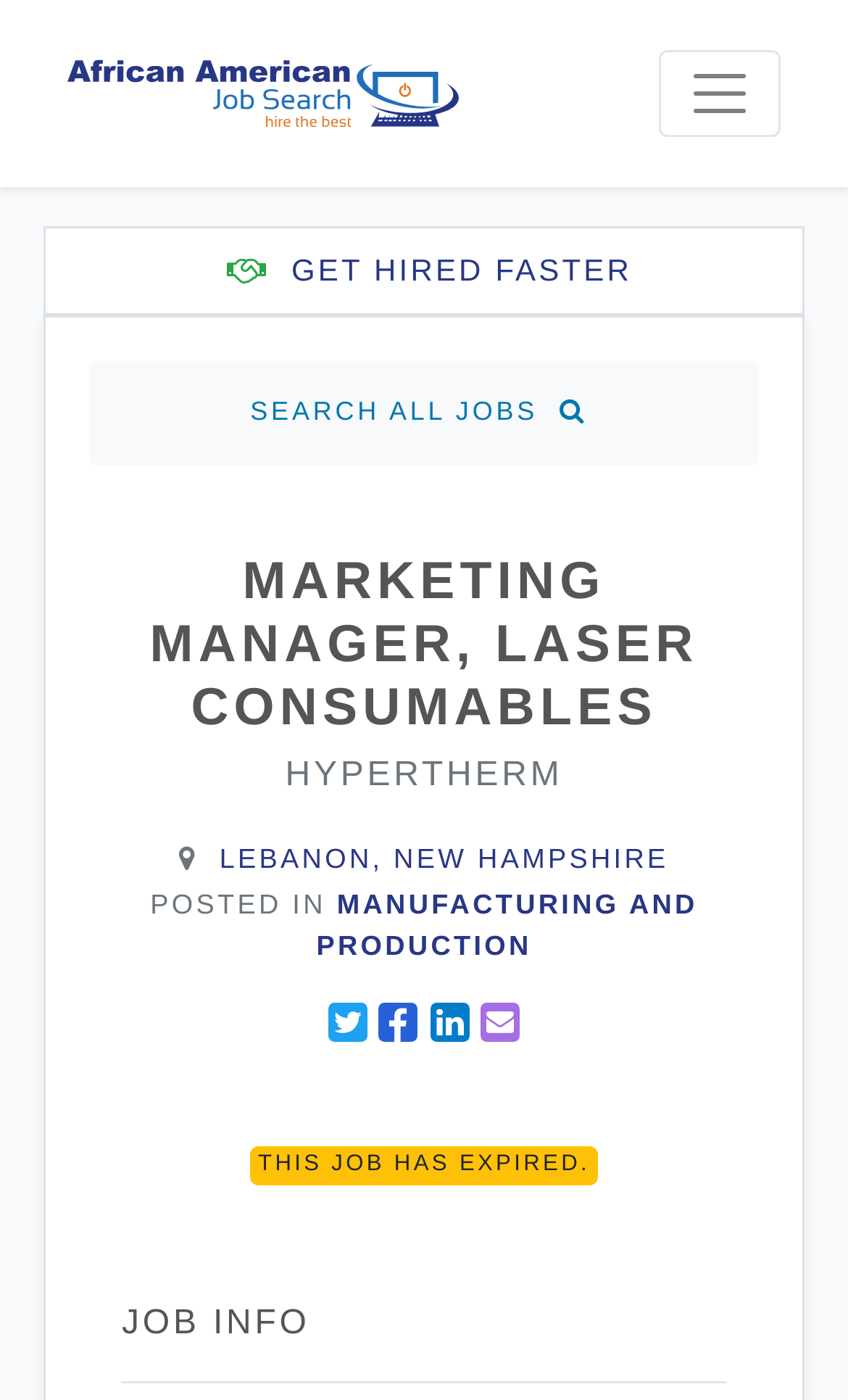What is the current status of the job?
Using the image, give a concise answer in the form of a single word or short phrase.

Expired